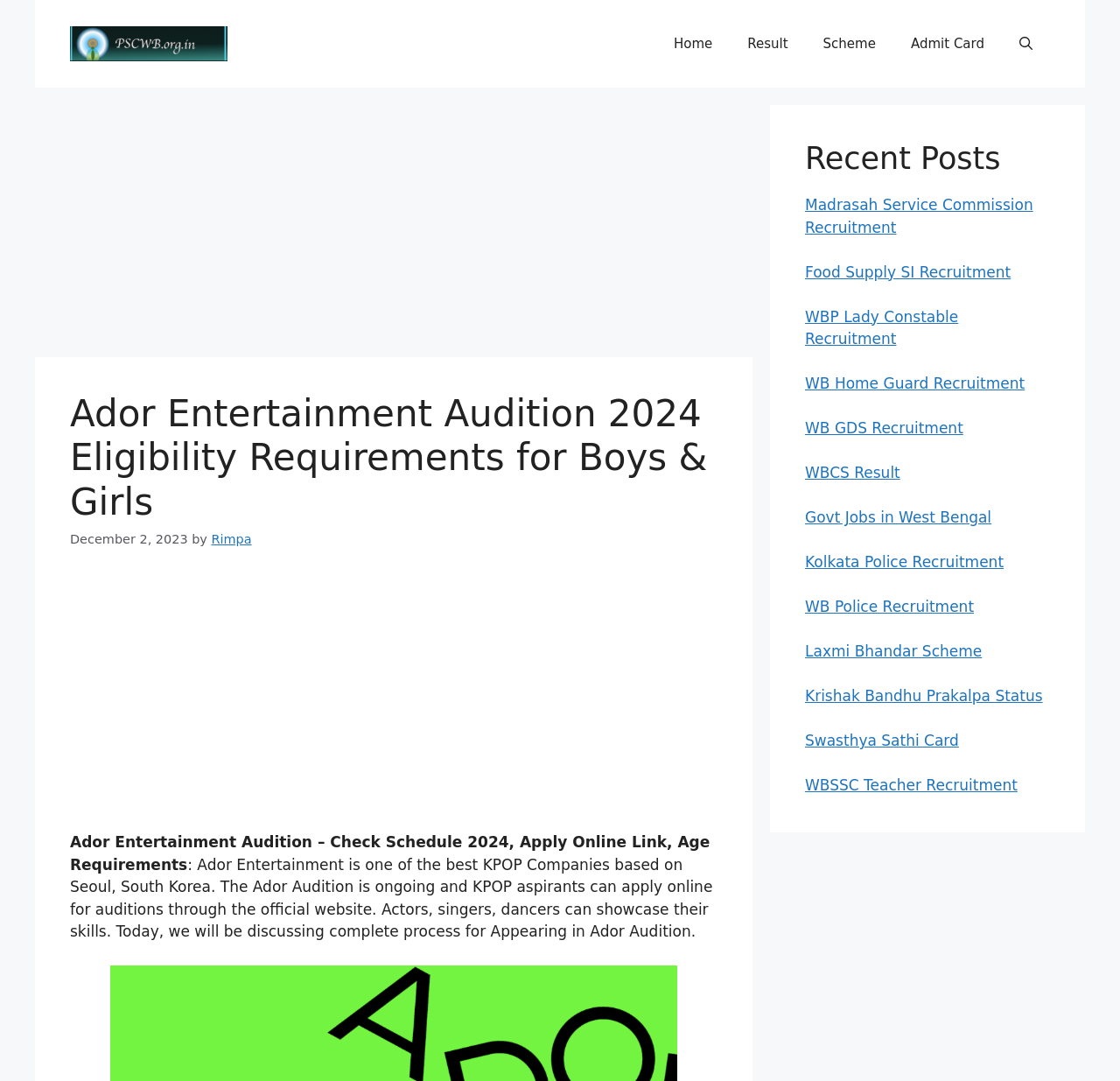Using the element description: "Shop", determine the bounding box coordinates for the specified UI element. The coordinates should be four float numbers between 0 and 1, [left, top, right, bottom].

None